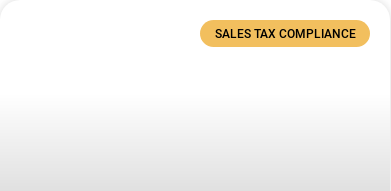Respond with a single word or short phrase to the following question: 
What is the background of the image?

Clean and minimalist